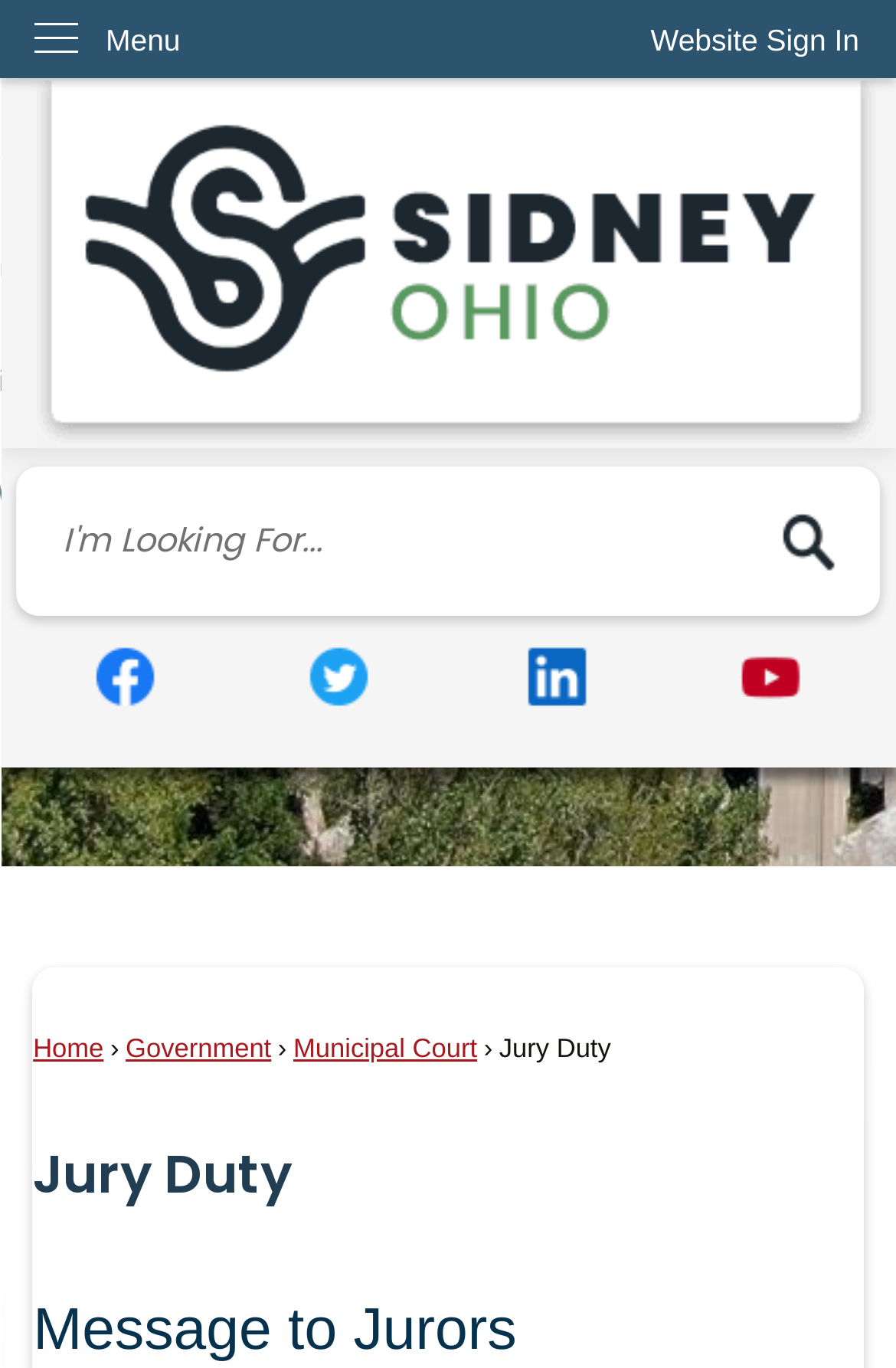Please predict the bounding box coordinates of the element's region where a click is necessary to complete the following instruction: "Go to the home page". The coordinates should be represented by four float numbers between 0 and 1, i.e., [left, top, right, bottom].

[0.037, 0.059, 0.982, 0.328]